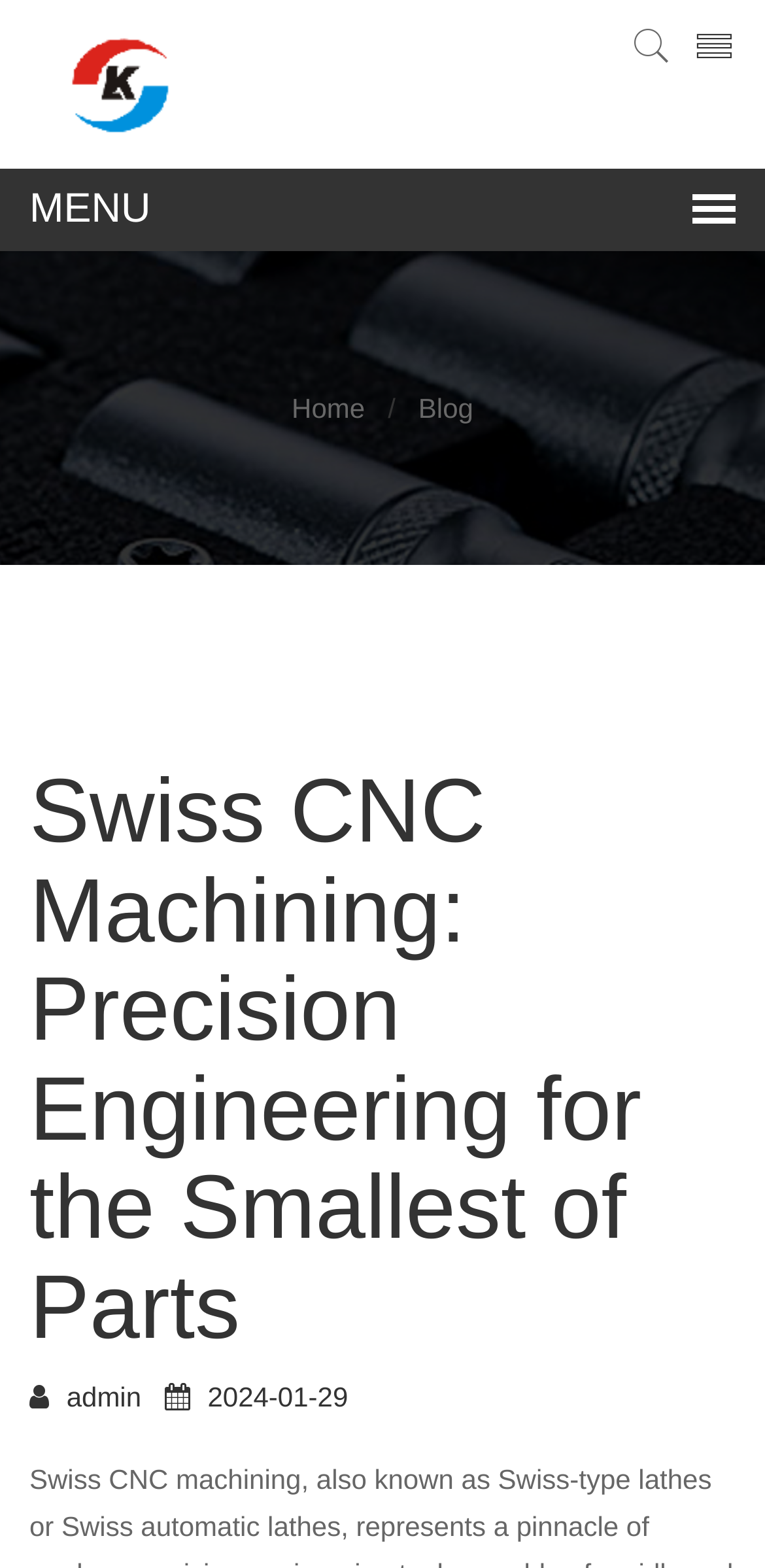What is the logo of the website?
Based on the screenshot, answer the question with a single word or phrase.

LK